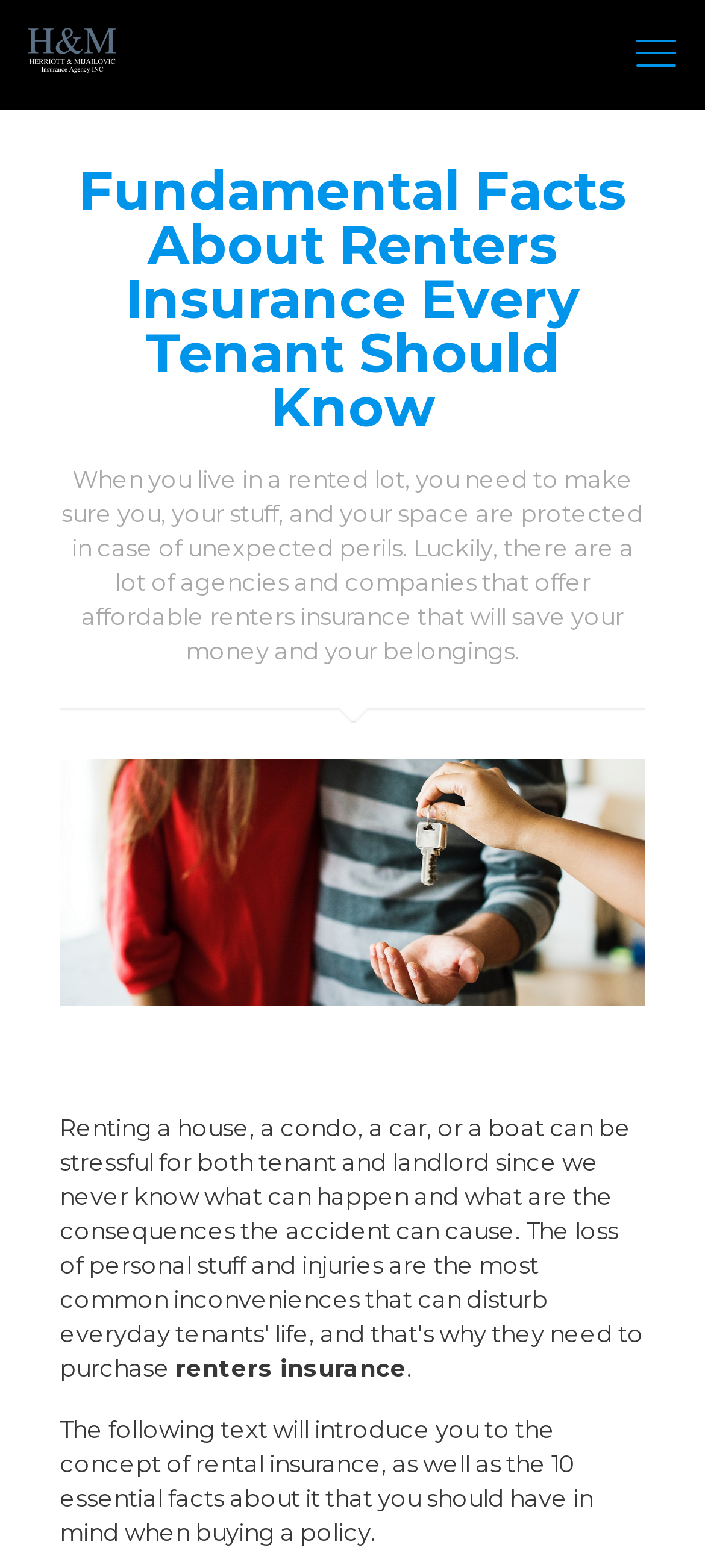Find and extract the text of the primary heading on the webpage.

Fundamental Facts About Renters Insurance Every Tenant Should Know